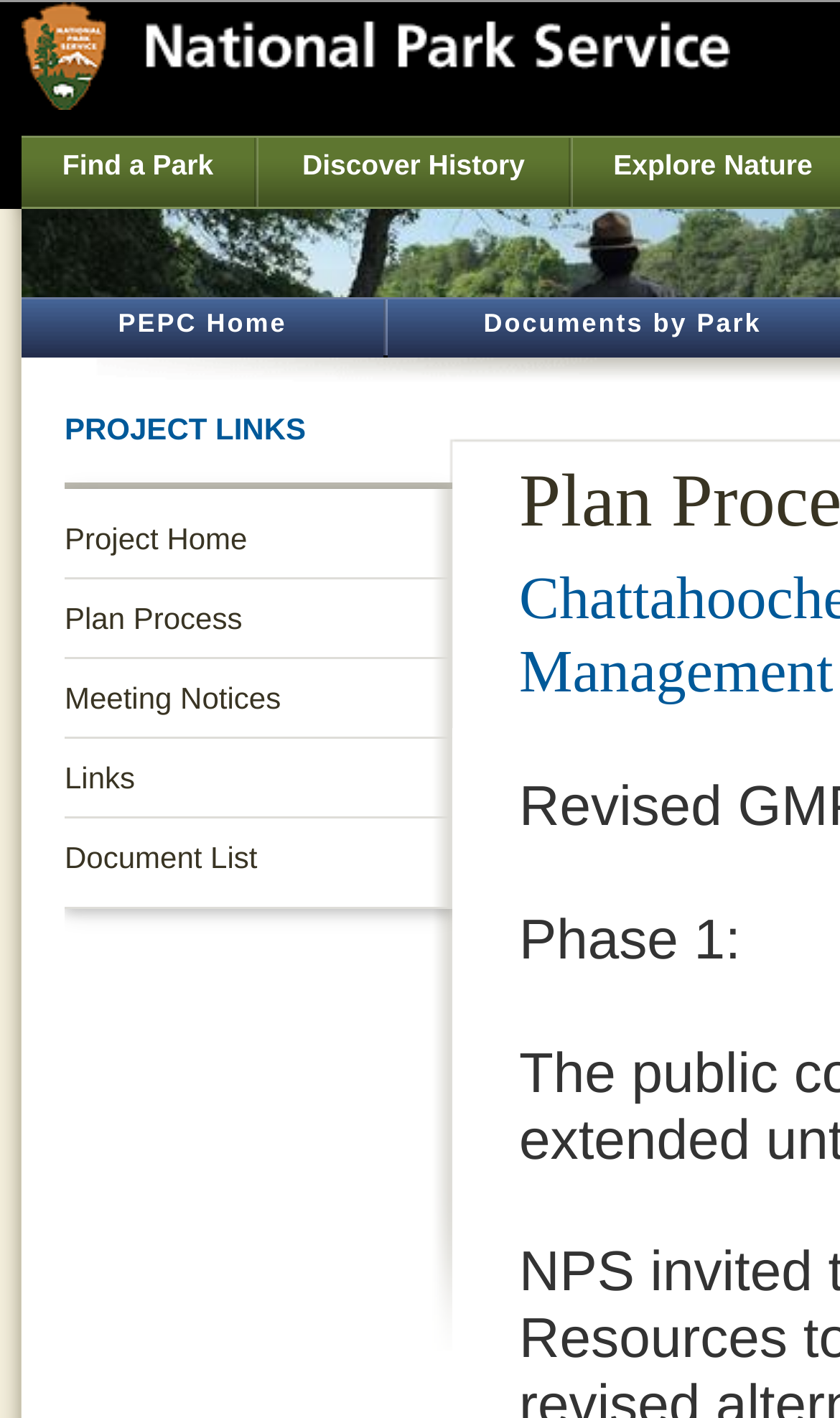Based on the image, provide a detailed and complete answer to the question: 
What is the position of the 'Find a Park' link?

By comparing the y1 and y2 coordinates of the 'Find a Park' link element, I found that it is located at the top left part of the webpage, below the National Park Service logo.